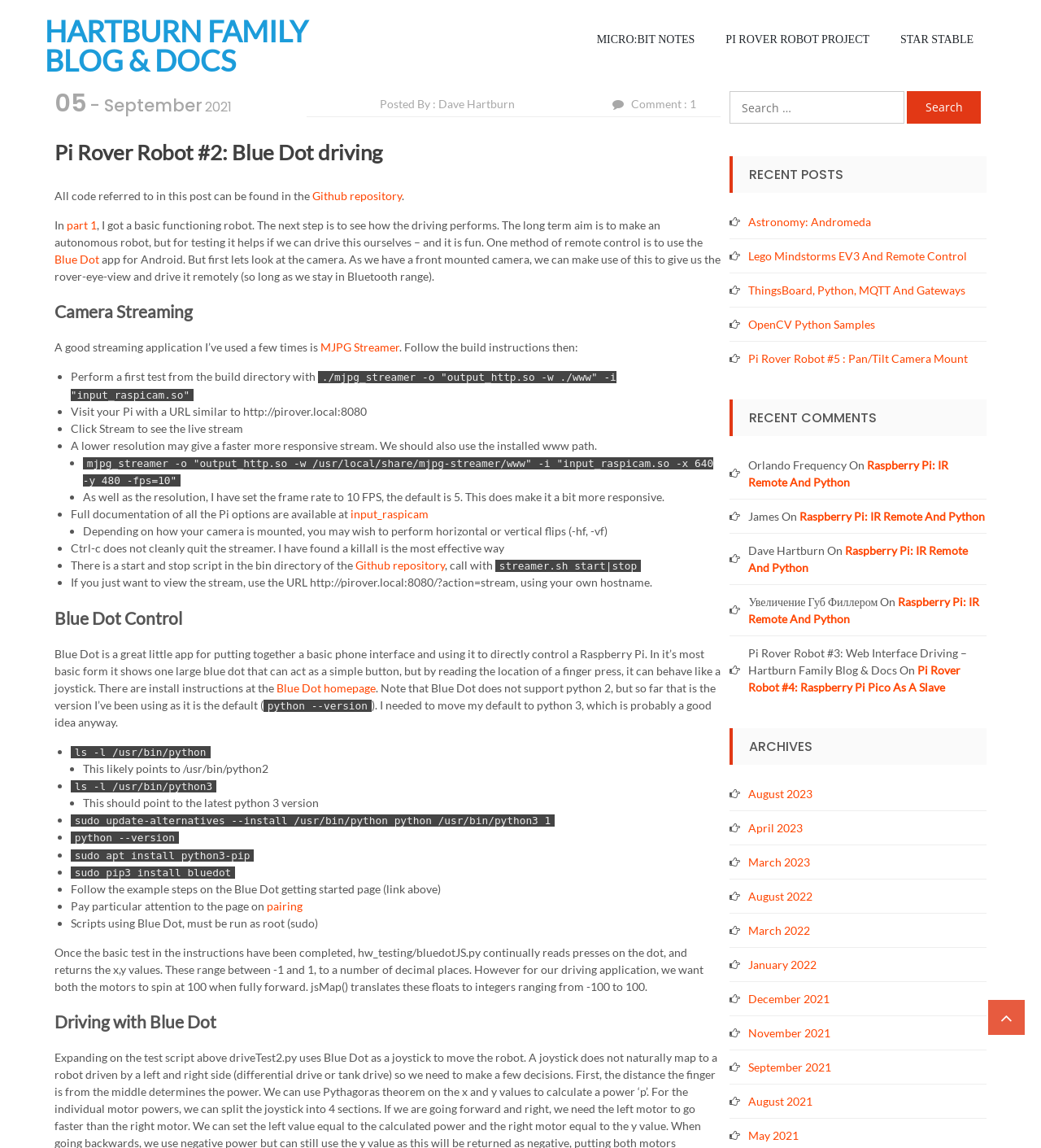Pinpoint the bounding box coordinates of the element you need to click to execute the following instruction: "Click the 'Github repository' link". The bounding box should be represented by four float numbers between 0 and 1, in the format [left, top, right, bottom].

[0.3, 0.164, 0.386, 0.176]